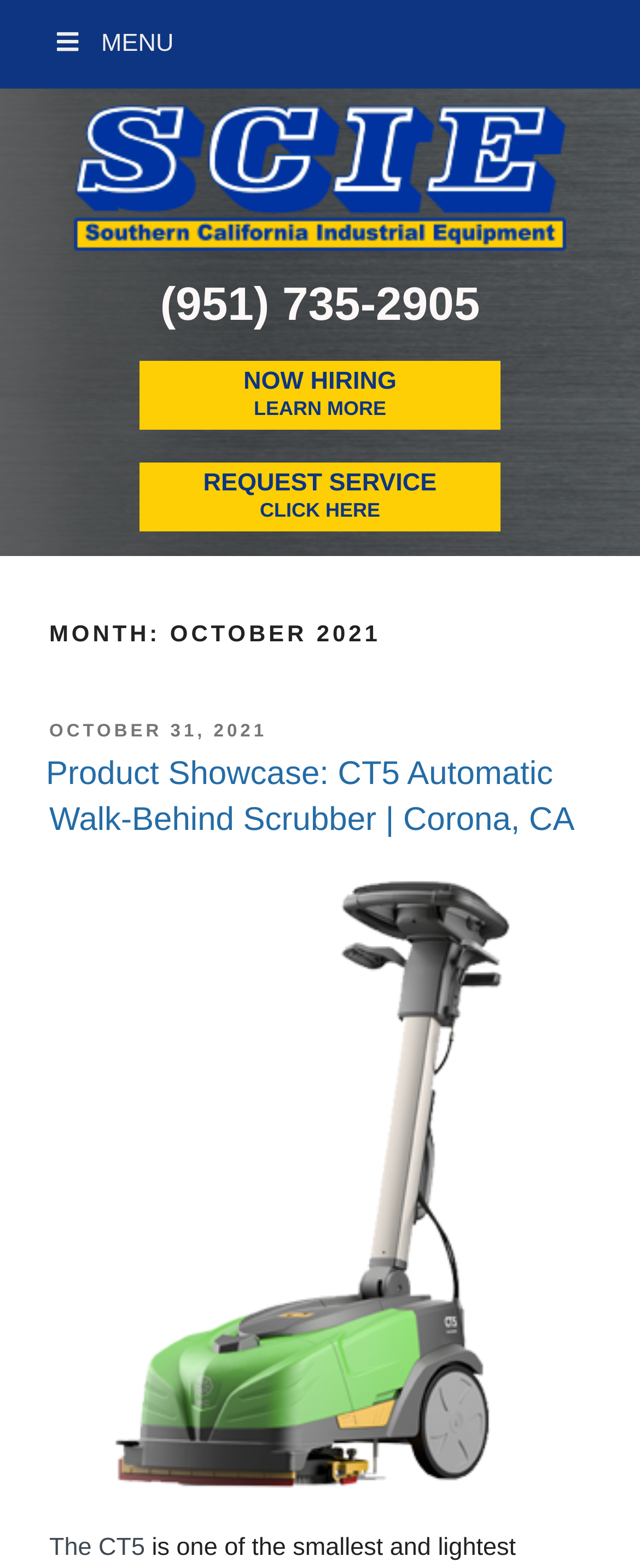Determine the main headline of the webpage and provide its text.

MONTH: OCTOBER 2021